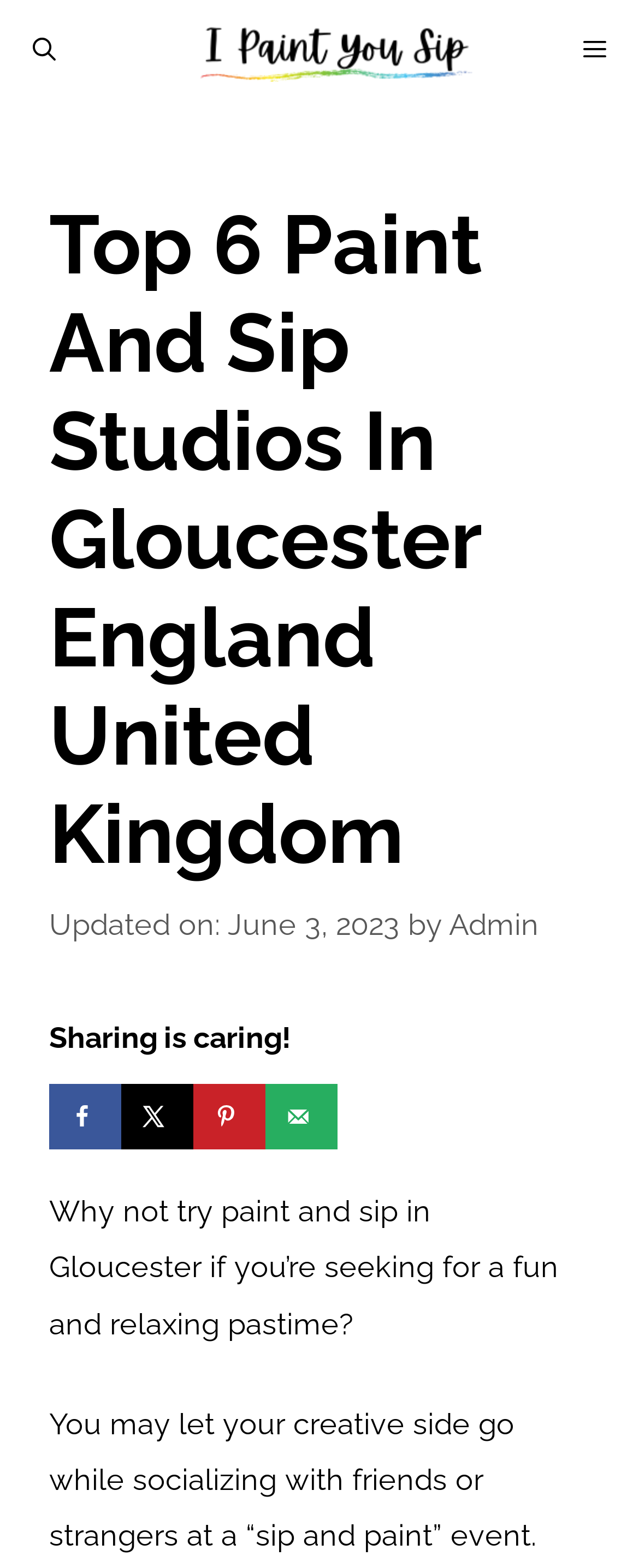Identify the bounding box coordinates of the region that should be clicked to execute the following instruction: "Open search".

[0.0, 0.0, 0.138, 0.063]